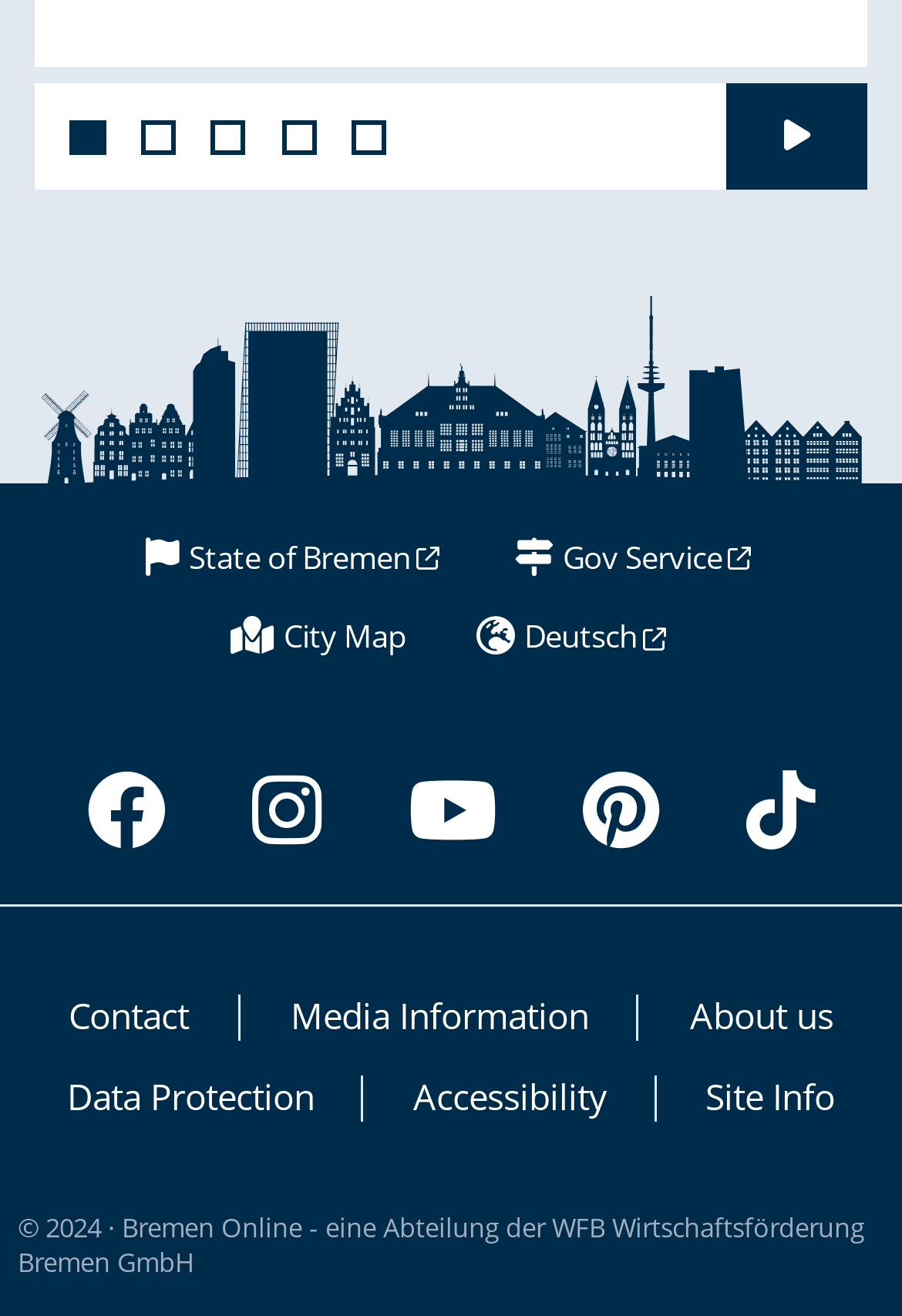Could you provide the bounding box coordinates for the portion of the screen to click to complete this instruction: "Open the State of Bremen page"?

[0.161, 0.407, 0.493, 0.441]